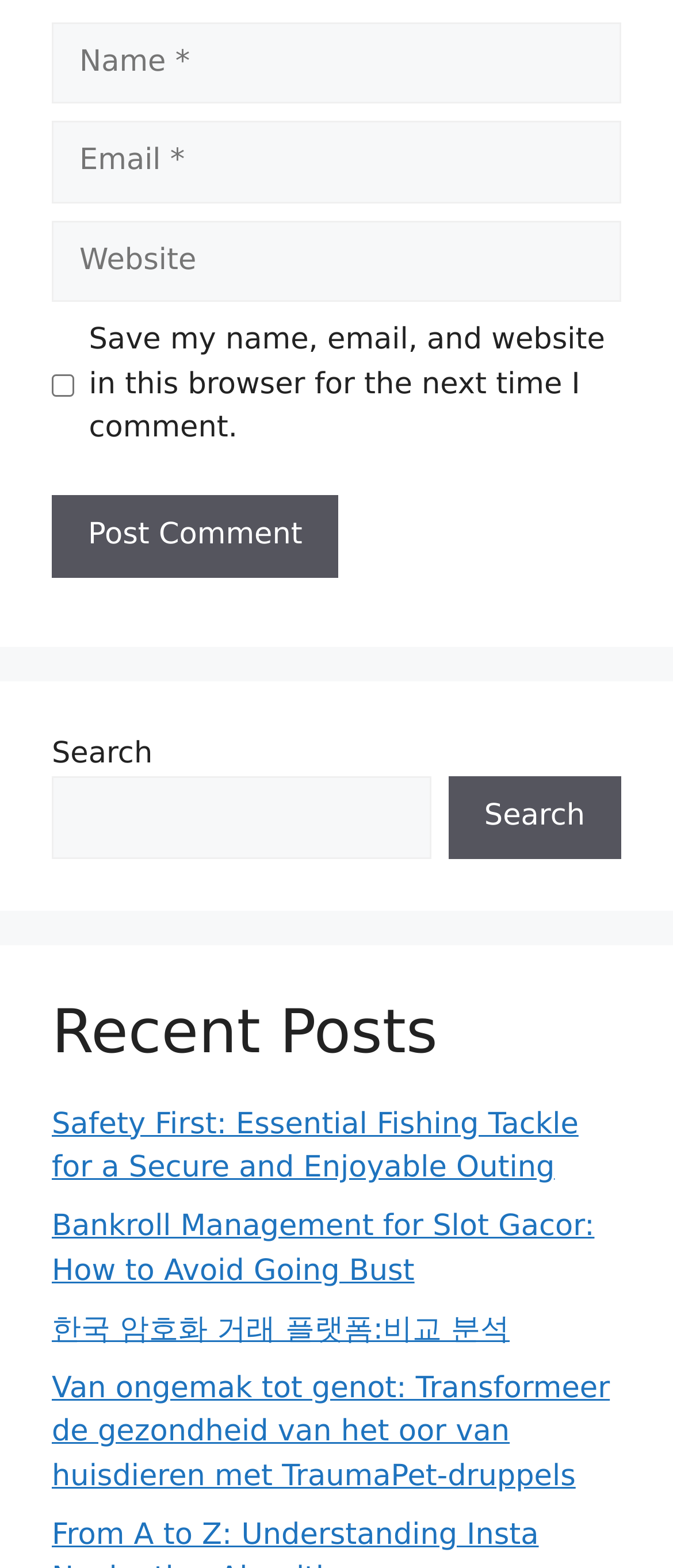Please find the bounding box coordinates for the clickable element needed to perform this instruction: "Enter your name".

[0.077, 0.014, 0.923, 0.066]